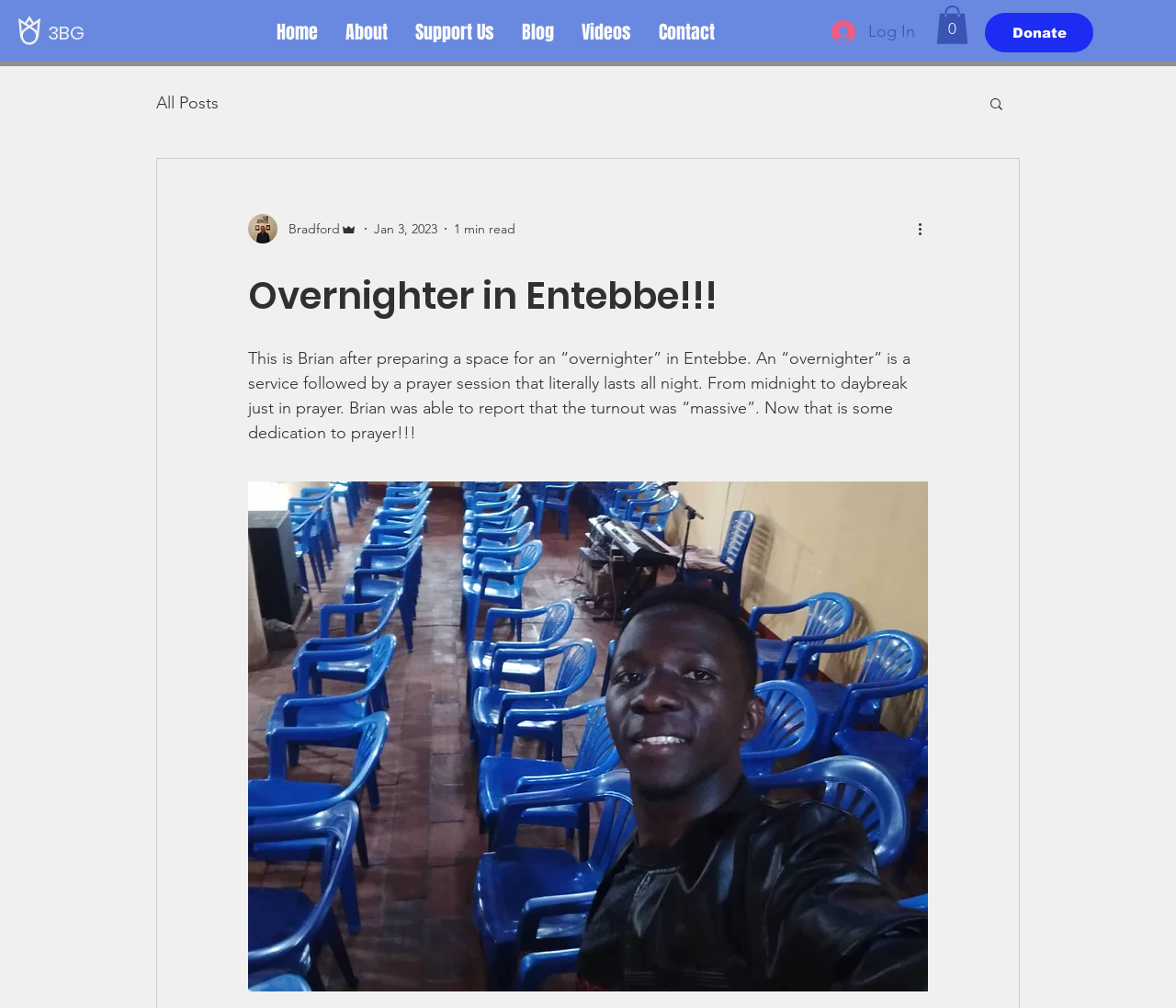How many navigation links are there?
Using the image as a reference, give a one-word or short phrase answer.

7